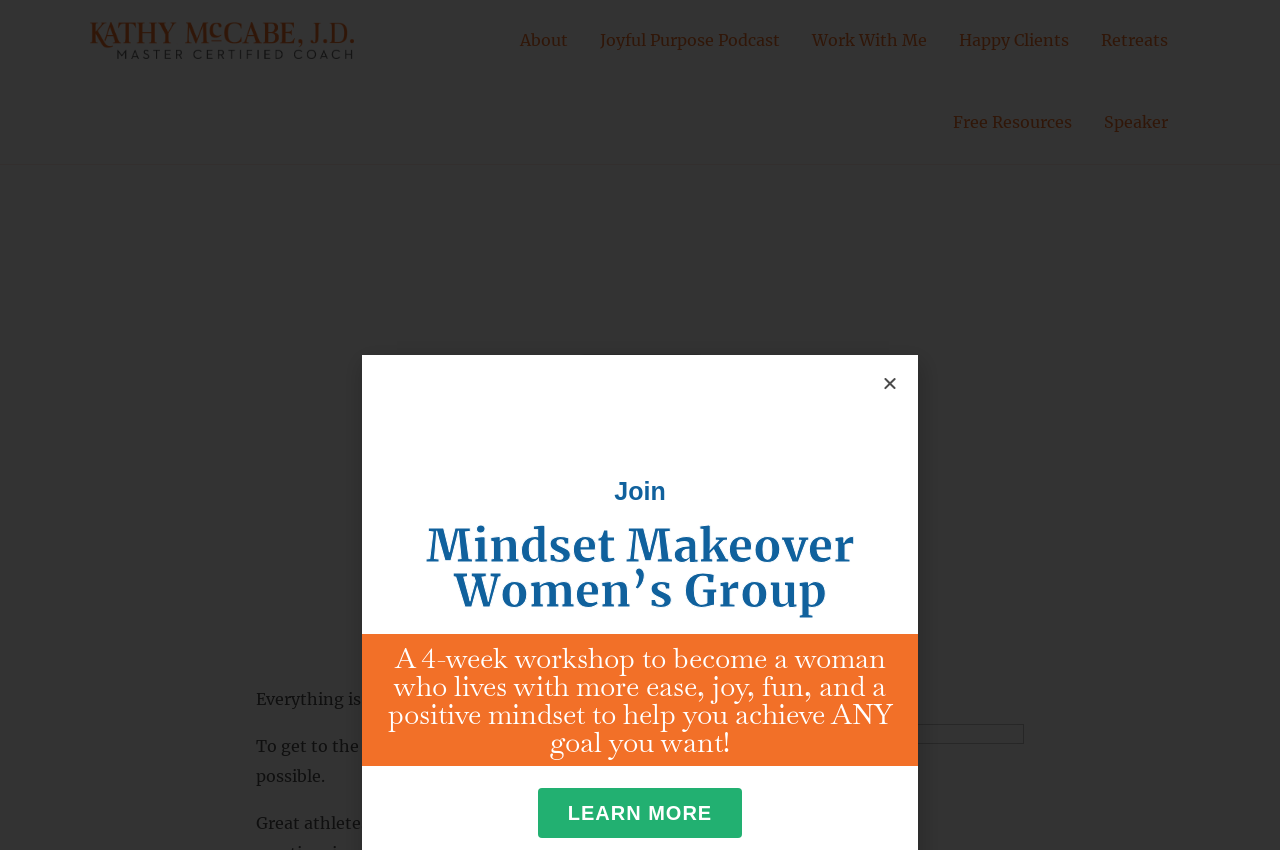How many links are there in the main navigation?
Provide a short answer using one word or a brief phrase based on the image.

6